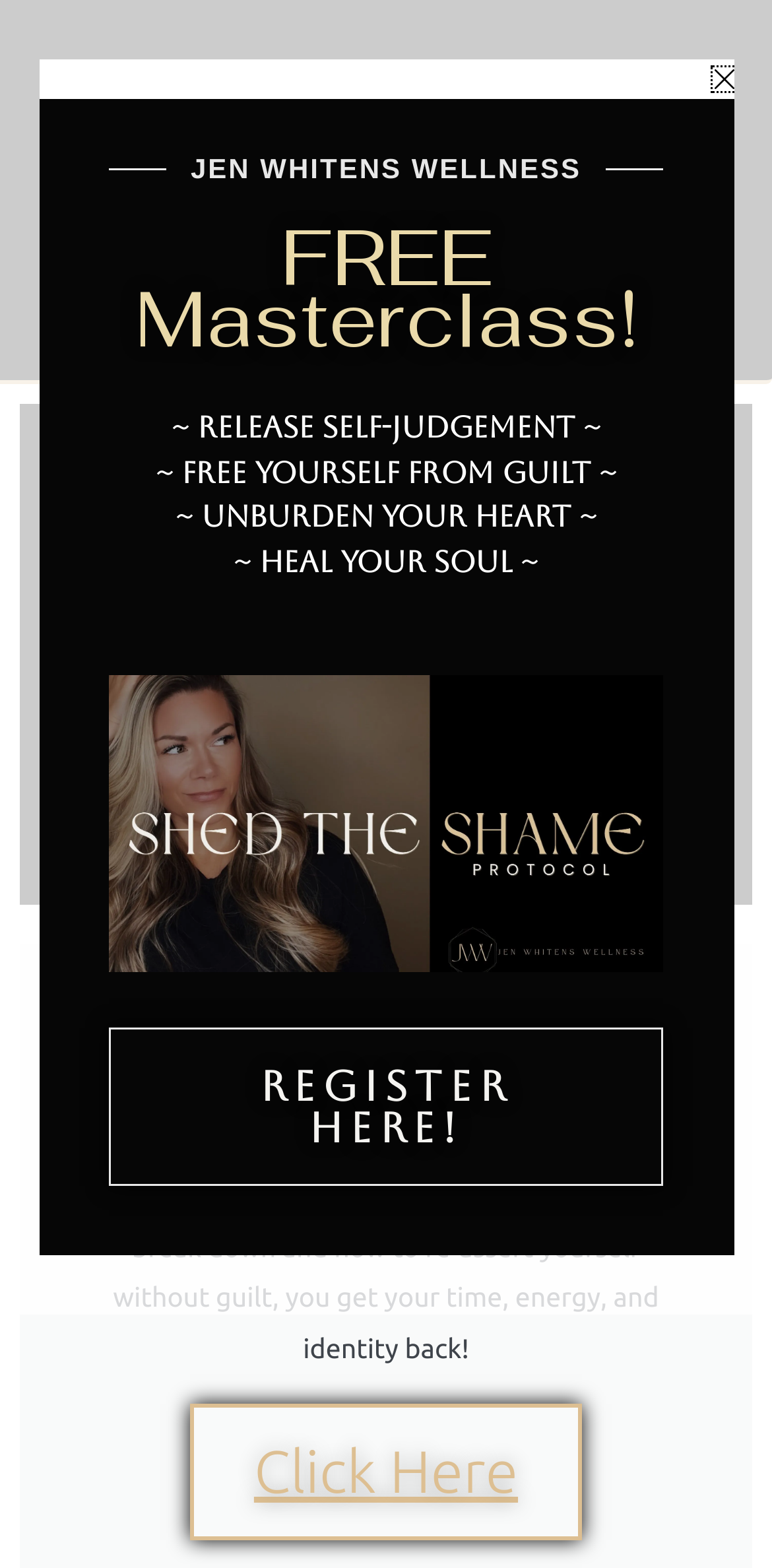What is the purpose of the 'Click Here' link?
Please provide a comprehensive answer based on the information in the image.

I found the answer by looking at the context of the 'Click Here' link, which is located below the description of the Burnout to Boundaries Masterclass, suggesting that it is a call-to-action to learn more about the masterclass.